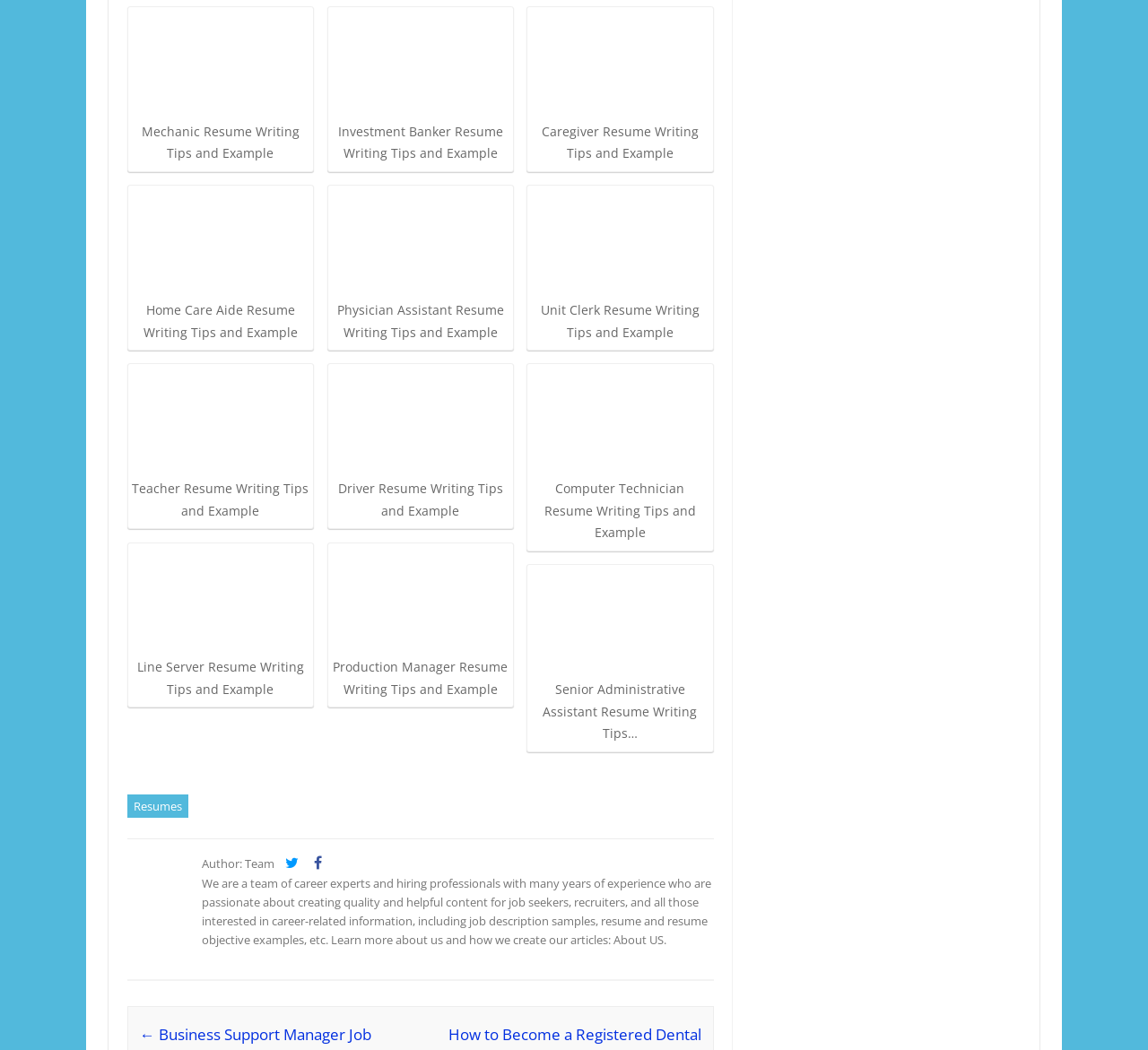Please locate the UI element described by "Resumes" and provide its bounding box coordinates.

[0.111, 0.756, 0.164, 0.779]